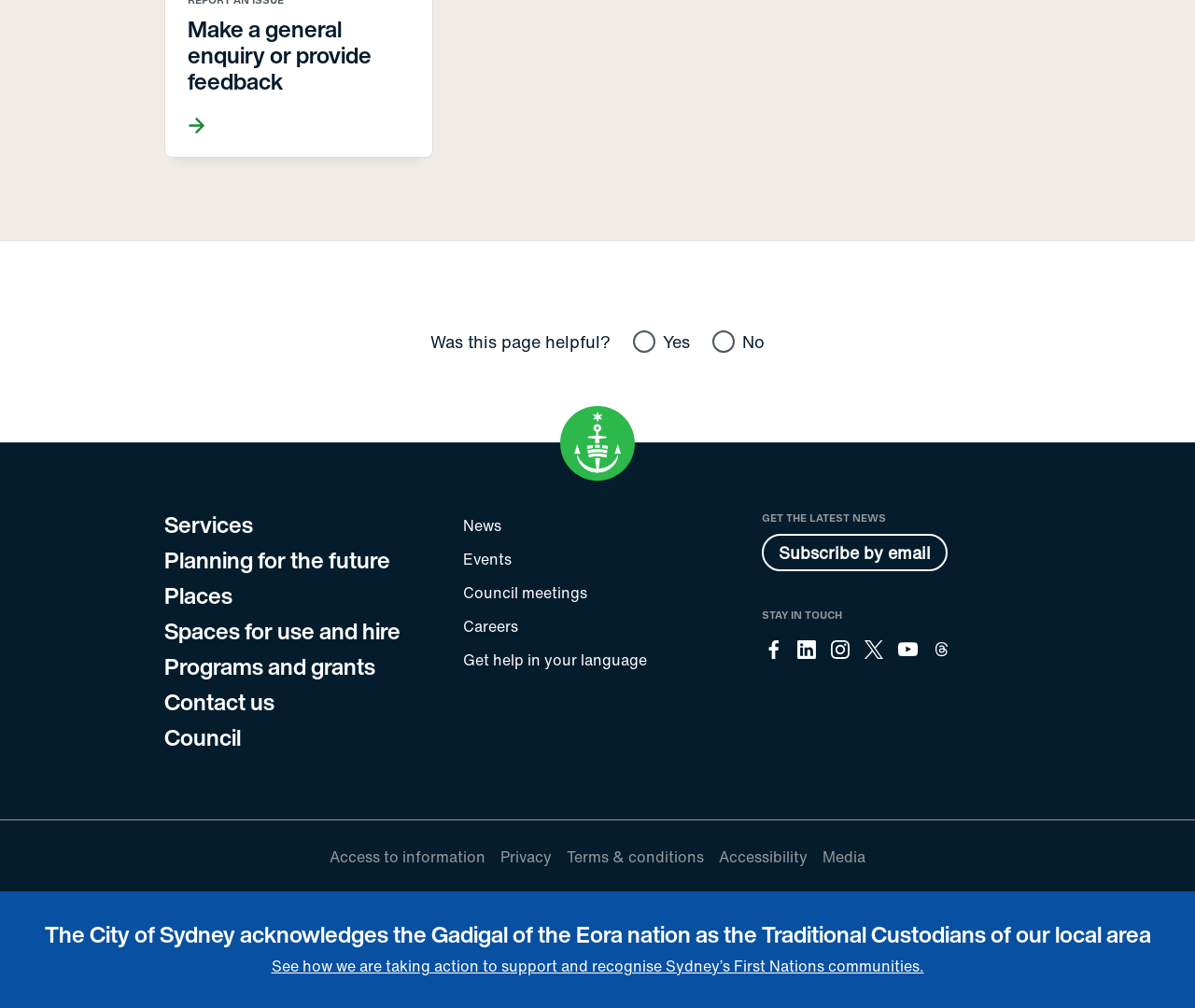Answer the question with a brief word or phrase:
What is the purpose of the social media links?

Stay in touch